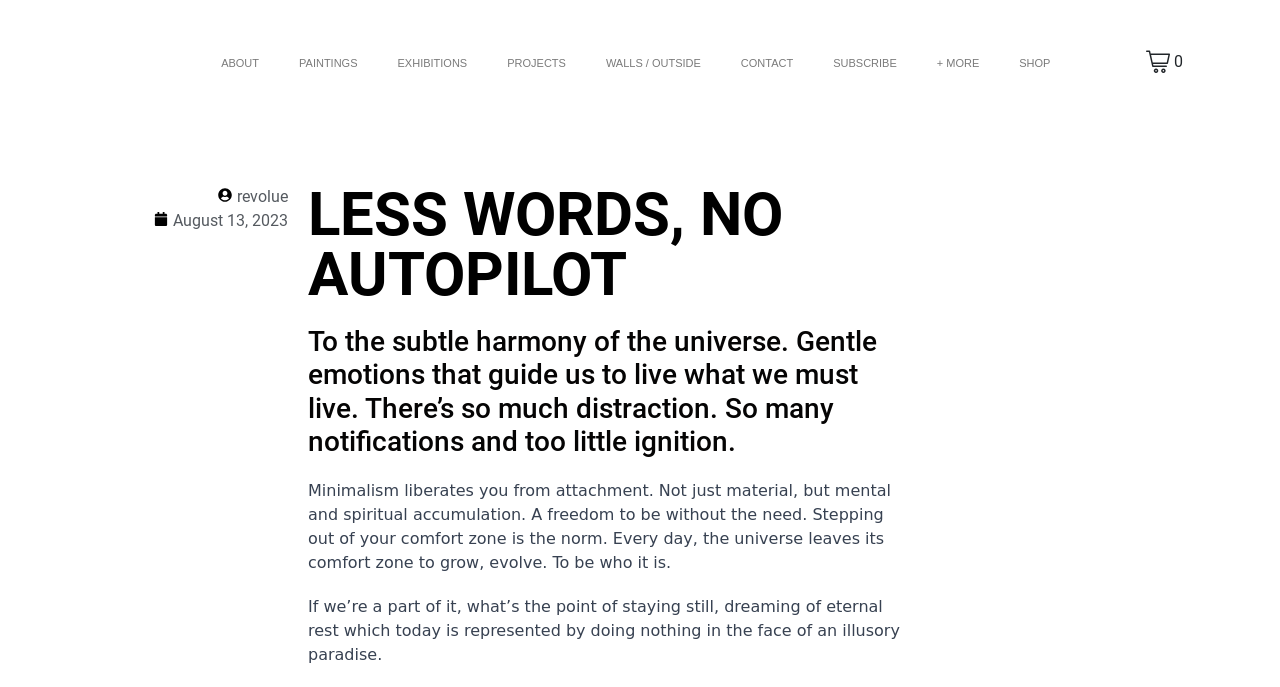Summarize the contents and layout of the webpage in detail.

This webpage appears to be a personal website or blog, with a focus on minimalism and self-reflection. At the top left, there is a navigation menu with 10 links, including "ABOUT", "PAINTINGS", "EXHIBITIONS", and "CONTACT", among others. These links are aligned horizontally and take up about a quarter of the screen width.

Below the navigation menu, there is a large heading that reads "LESS WORDS, NO AUTOPILOT - Revolue", which is the title of the webpage. Underneath this heading, there is a subheading that summarizes the theme of the webpage, which is about finding harmony in the universe and living without distractions.

On the right side of the webpage, there is a section with a profile picture or logo, accompanied by the text "revolue" and a date "August 13, 2023". This section is positioned above a block of text that discusses the concept of minimalism and its benefits, such as freedom from attachment and the ability to grow and evolve.

Below this block of text, there is another paragraph that continues the discussion on minimalism, encouraging the reader to take action and not stay still in the face of an illusory paradise. The overall layout of the webpage is clean and simple, with a focus on the written content.